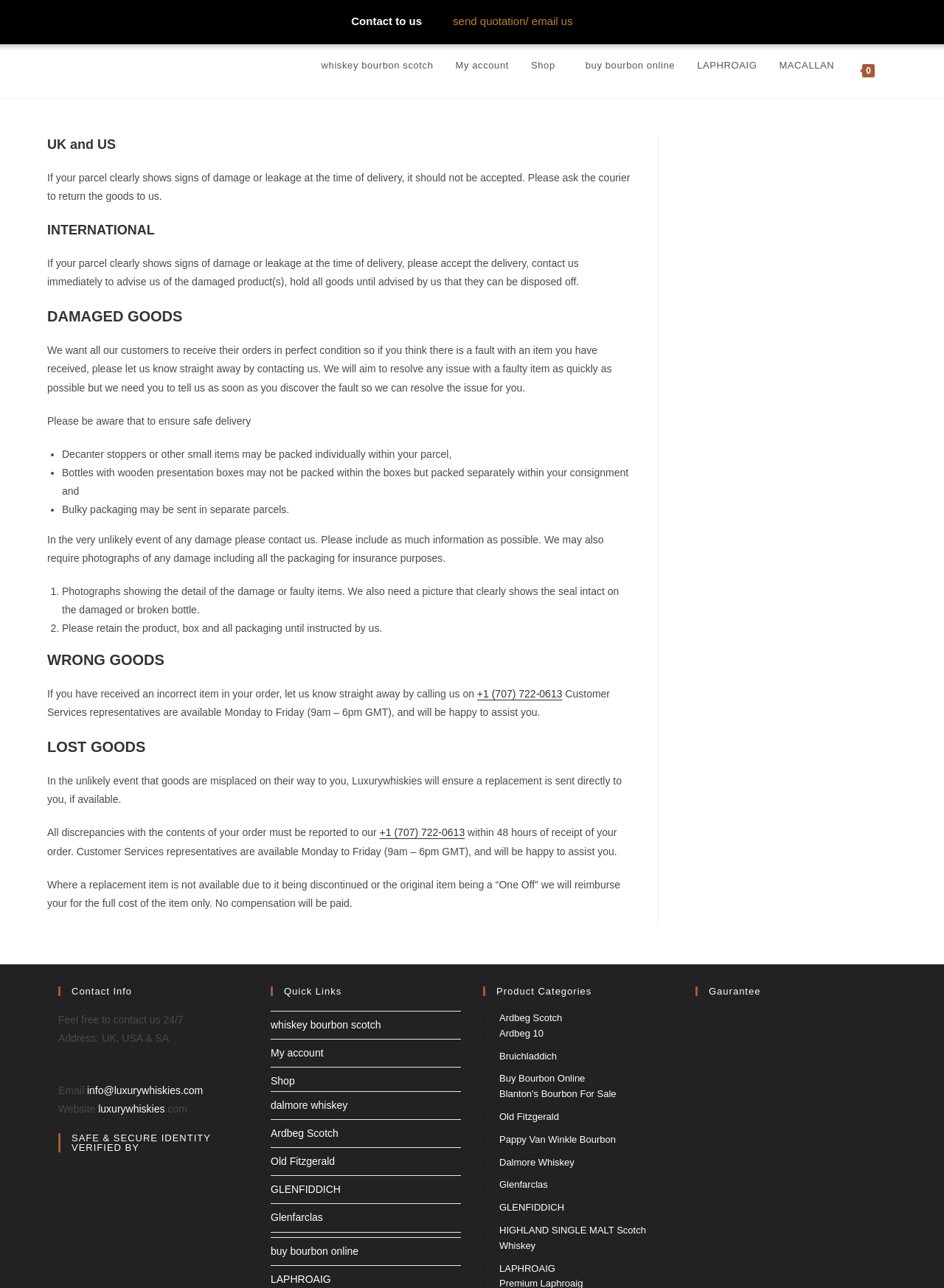Please examine the image and answer the question with a detailed explanation:
What is the purpose of the webpage?

The webpage appears to be a resource for customers to understand Luxury Whiskies' policies and procedures related to damaged goods, returns, and refunds, providing guidance on what to do in various scenarios.